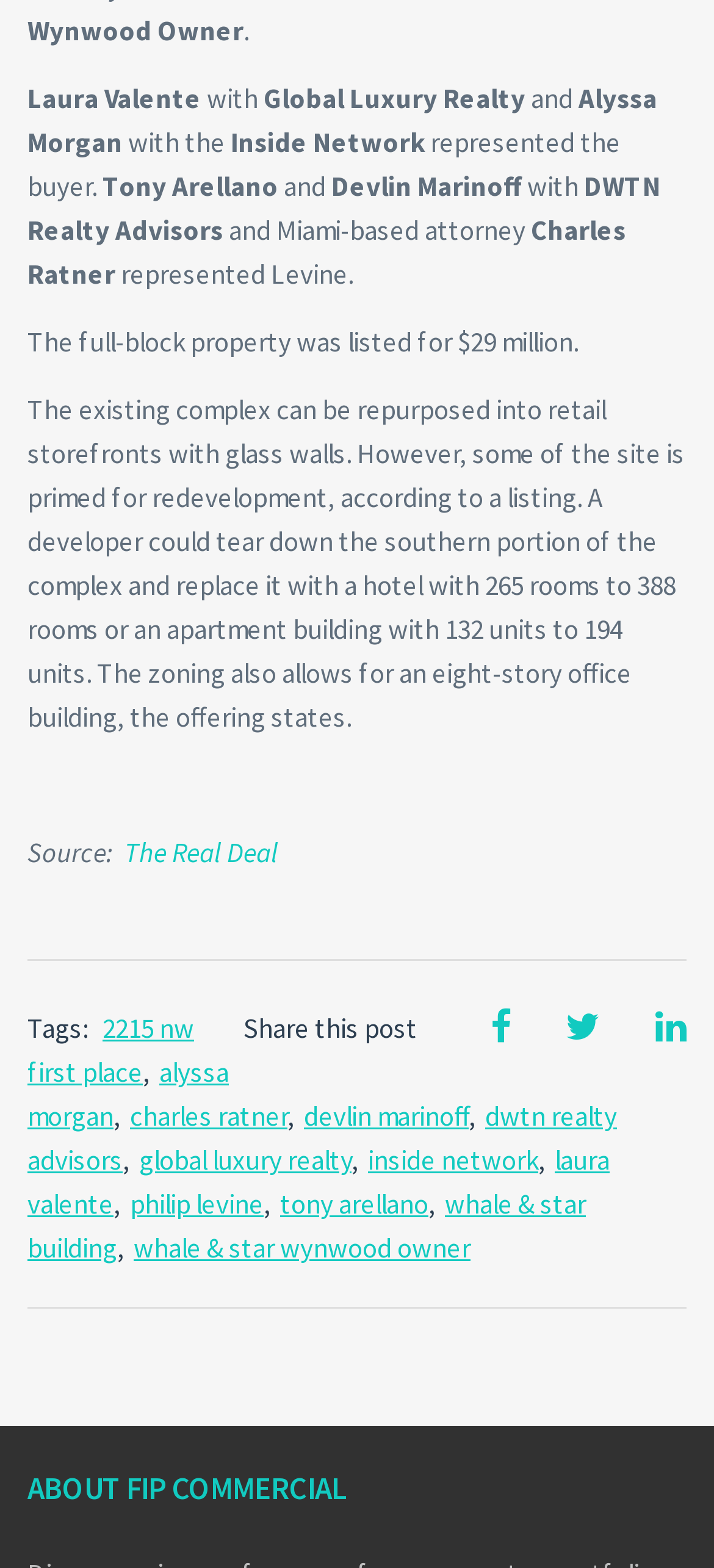Please identify the coordinates of the bounding box for the clickable region that will accomplish this instruction: "Share this post".

[0.341, 0.645, 0.585, 0.667]